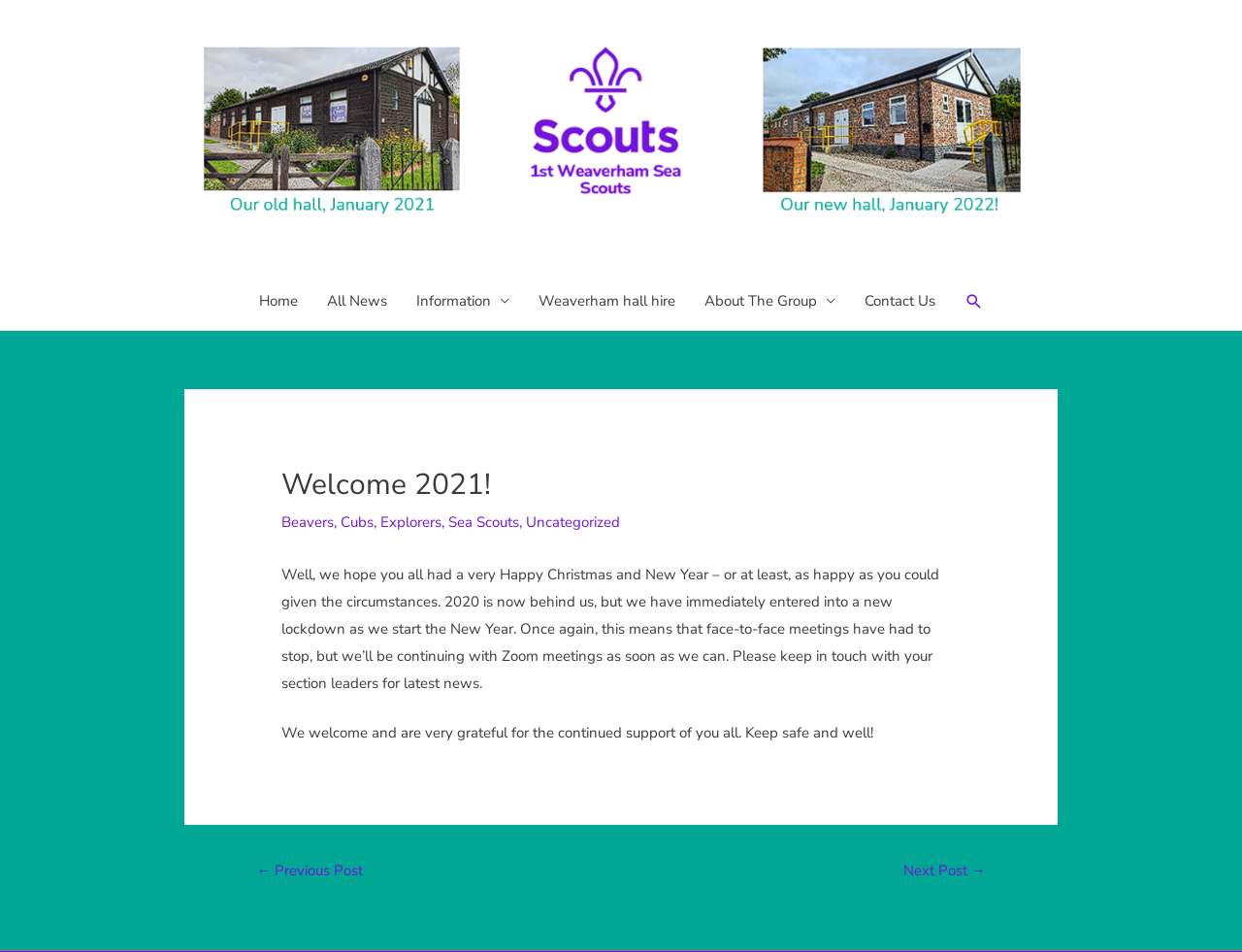Identify and provide the bounding box for the element described by: "Sea Scouts".

[0.361, 0.538, 0.418, 0.558]